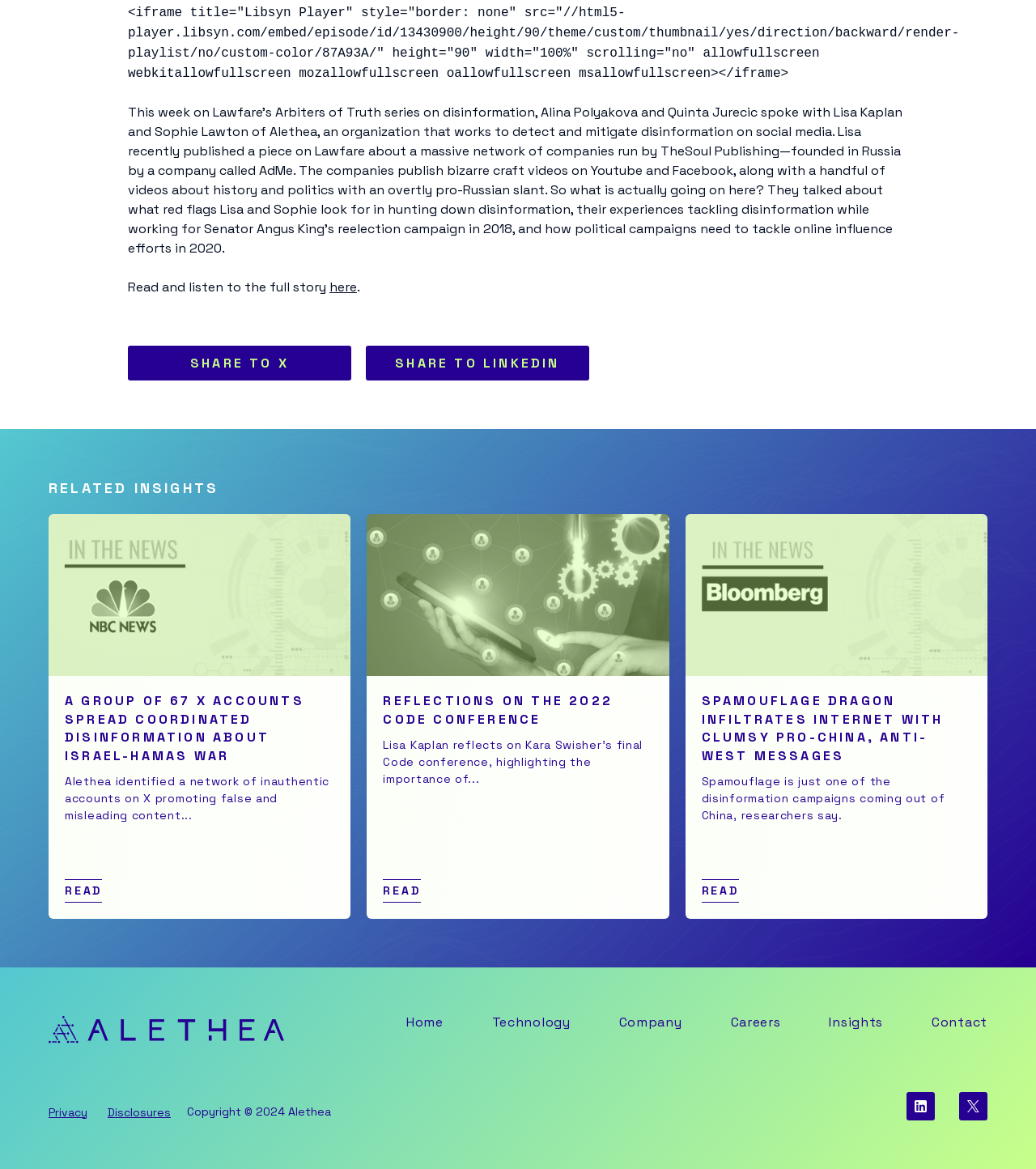Find the UI element described as: "alt="Alethea Dark Logo"" and predict its bounding box coordinates. Ensure the coordinates are four float numbers between 0 and 1, [left, top, right, bottom].

[0.047, 0.869, 0.274, 0.893]